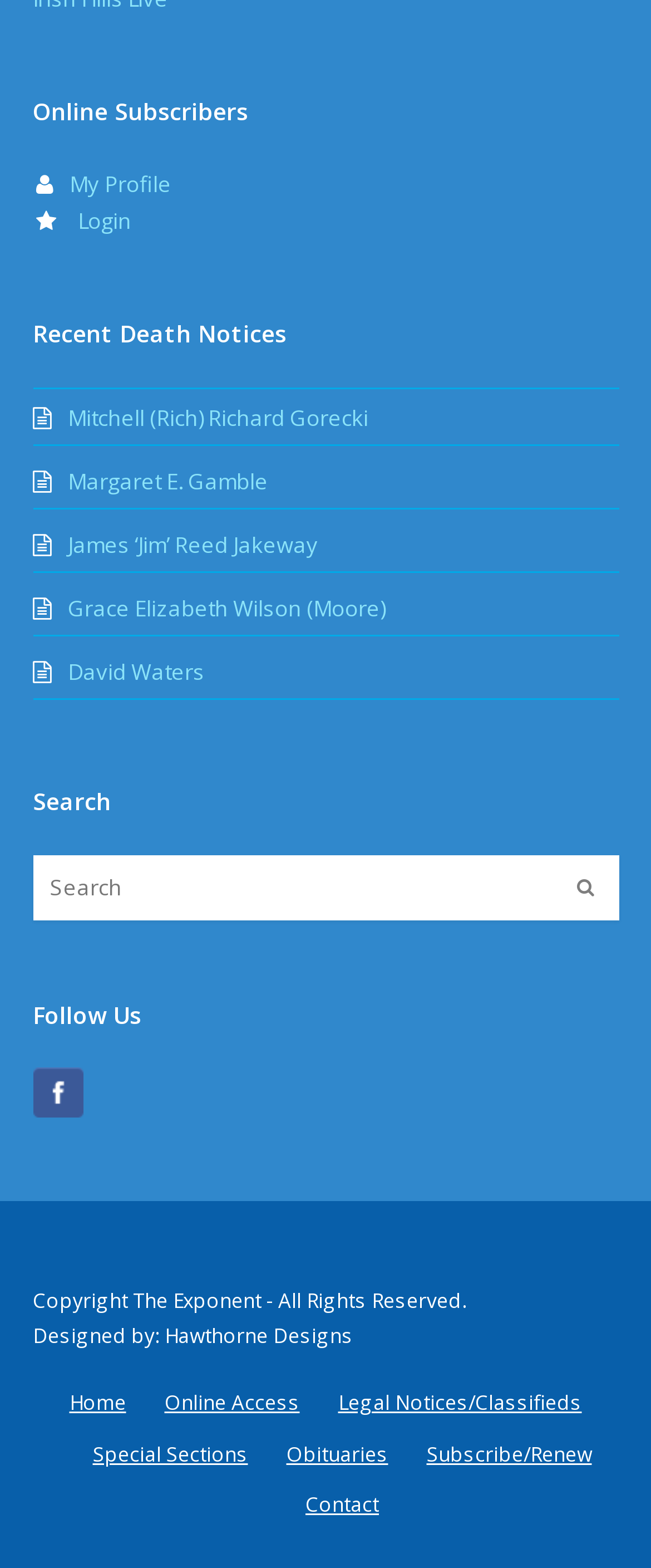Determine the bounding box coordinates of the clickable area required to perform the following instruction: "View obituaries". The coordinates should be represented as four float numbers between 0 and 1: [left, top, right, bottom].

[0.44, 0.918, 0.596, 0.936]